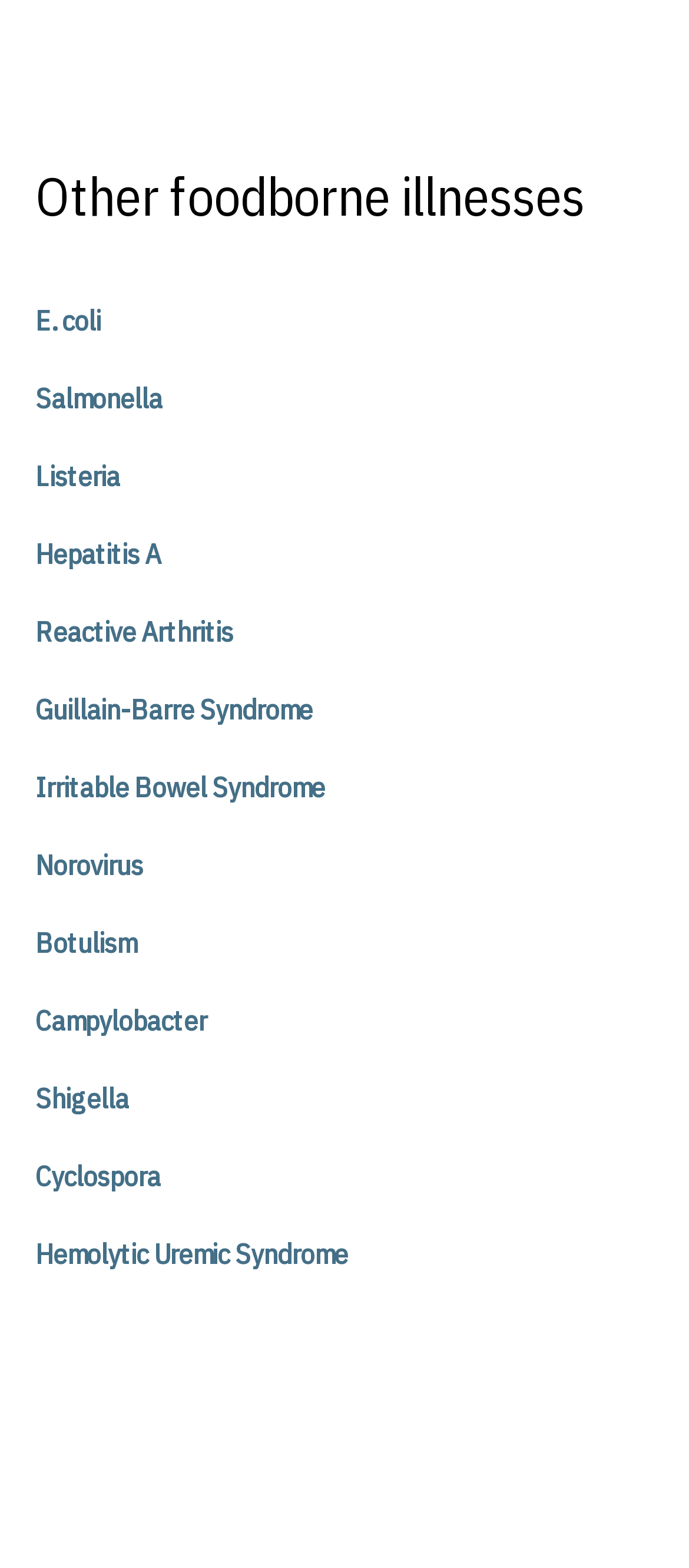Please identify the bounding box coordinates of the clickable area that will allow you to execute the instruction: "View article about Whenever I wake up …".

None